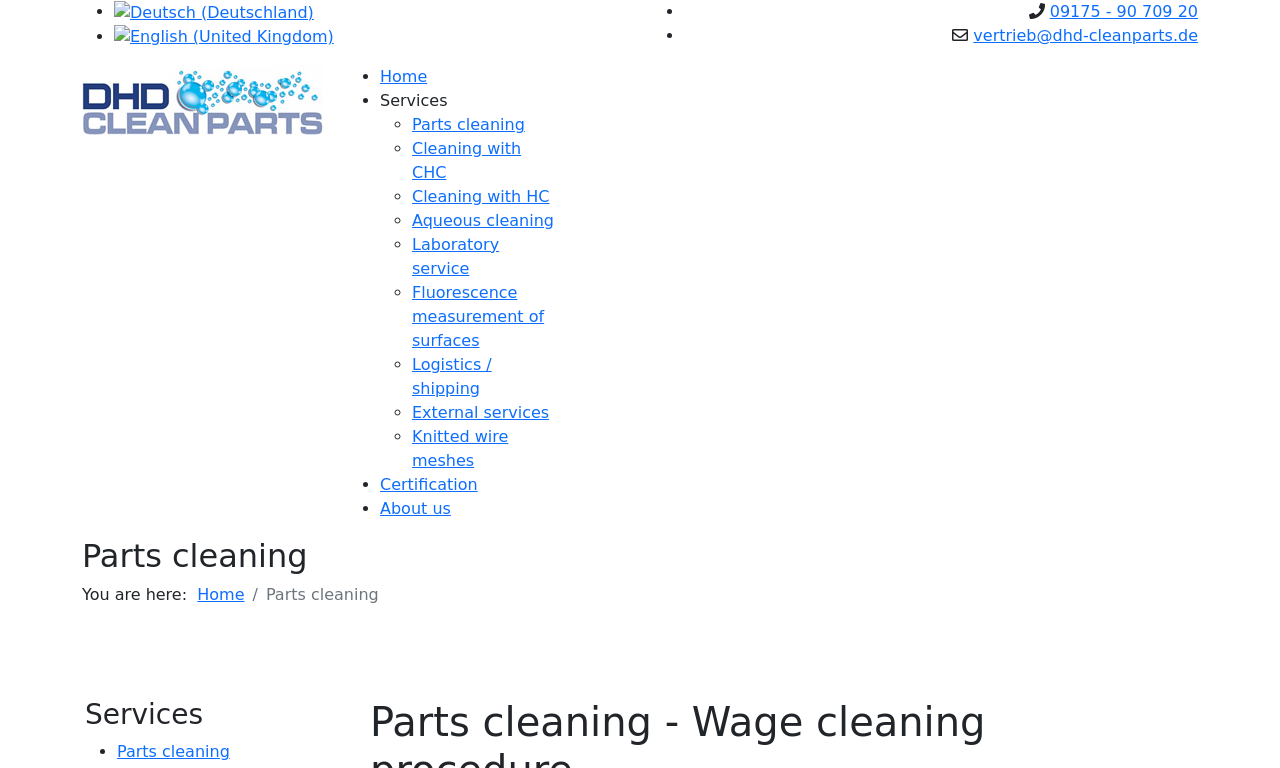Answer the following query concisely with a single word or phrase:
What is the name of the company?

DHD Clean Parts